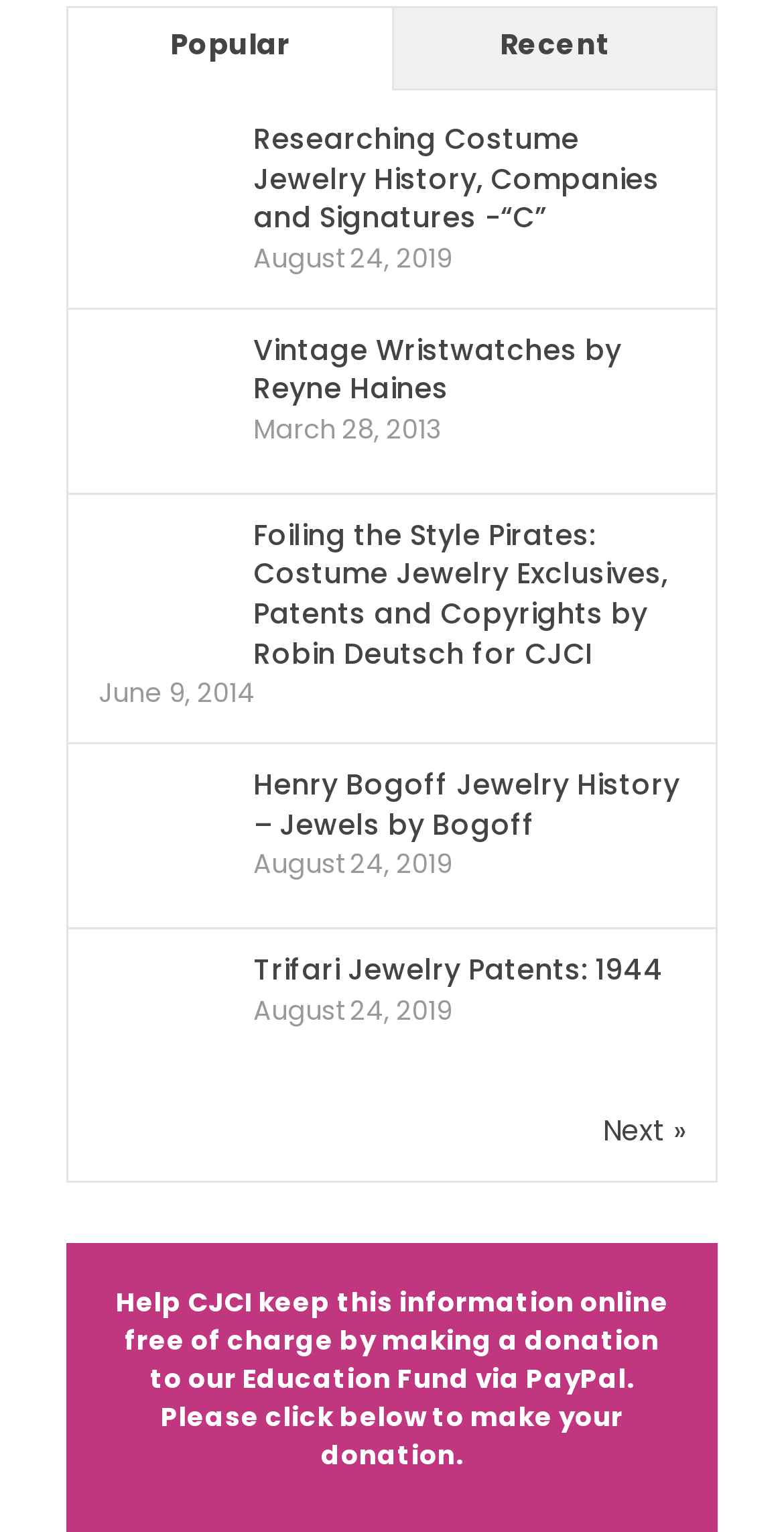Please determine the bounding box coordinates for the UI element described as: "Vintage Wristwatches by Reyne Haines".

[0.323, 0.215, 0.792, 0.267]